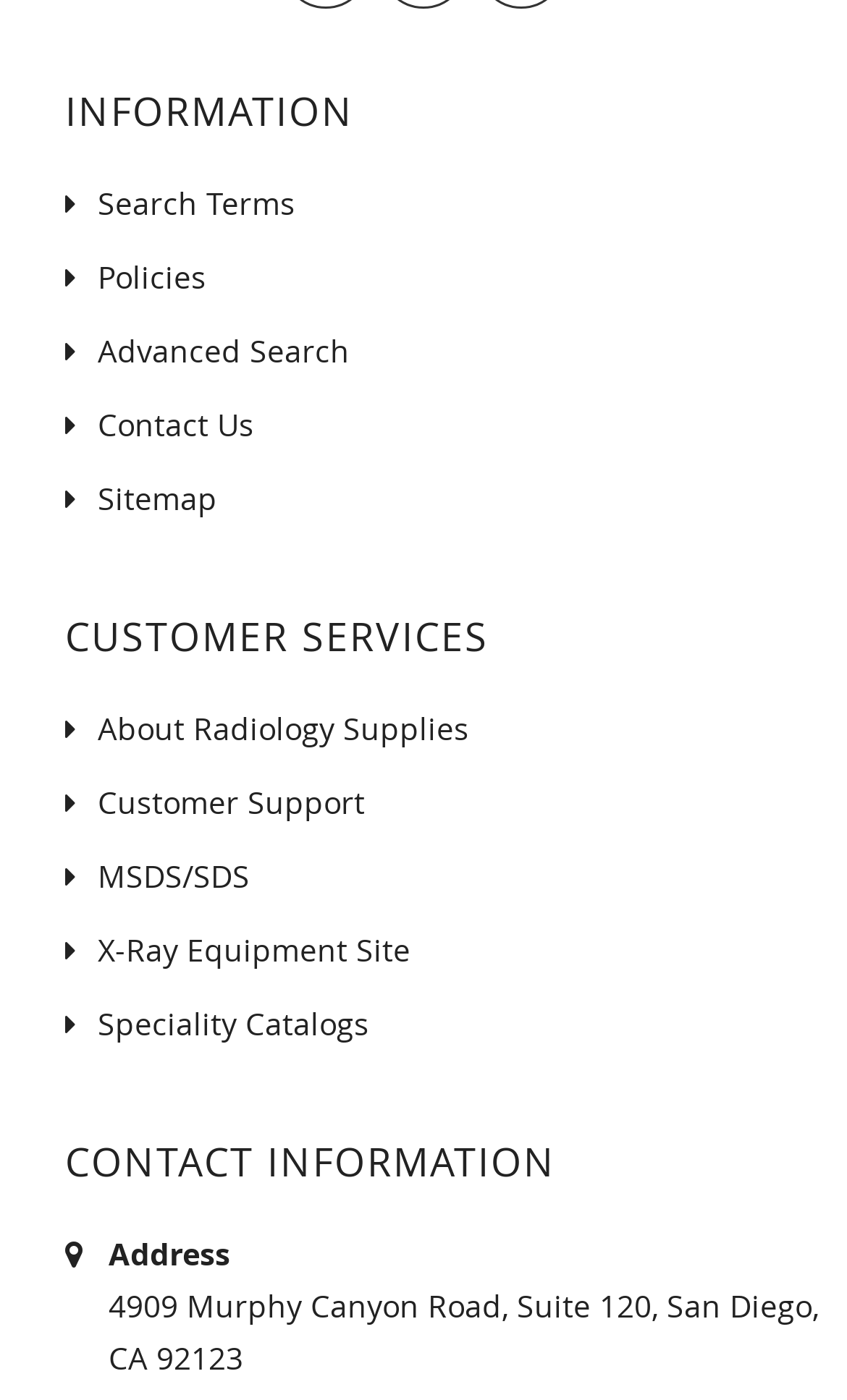Pinpoint the bounding box coordinates of the area that must be clicked to complete this instruction: "Learn about radiology supplies".

[0.077, 0.505, 0.554, 0.535]